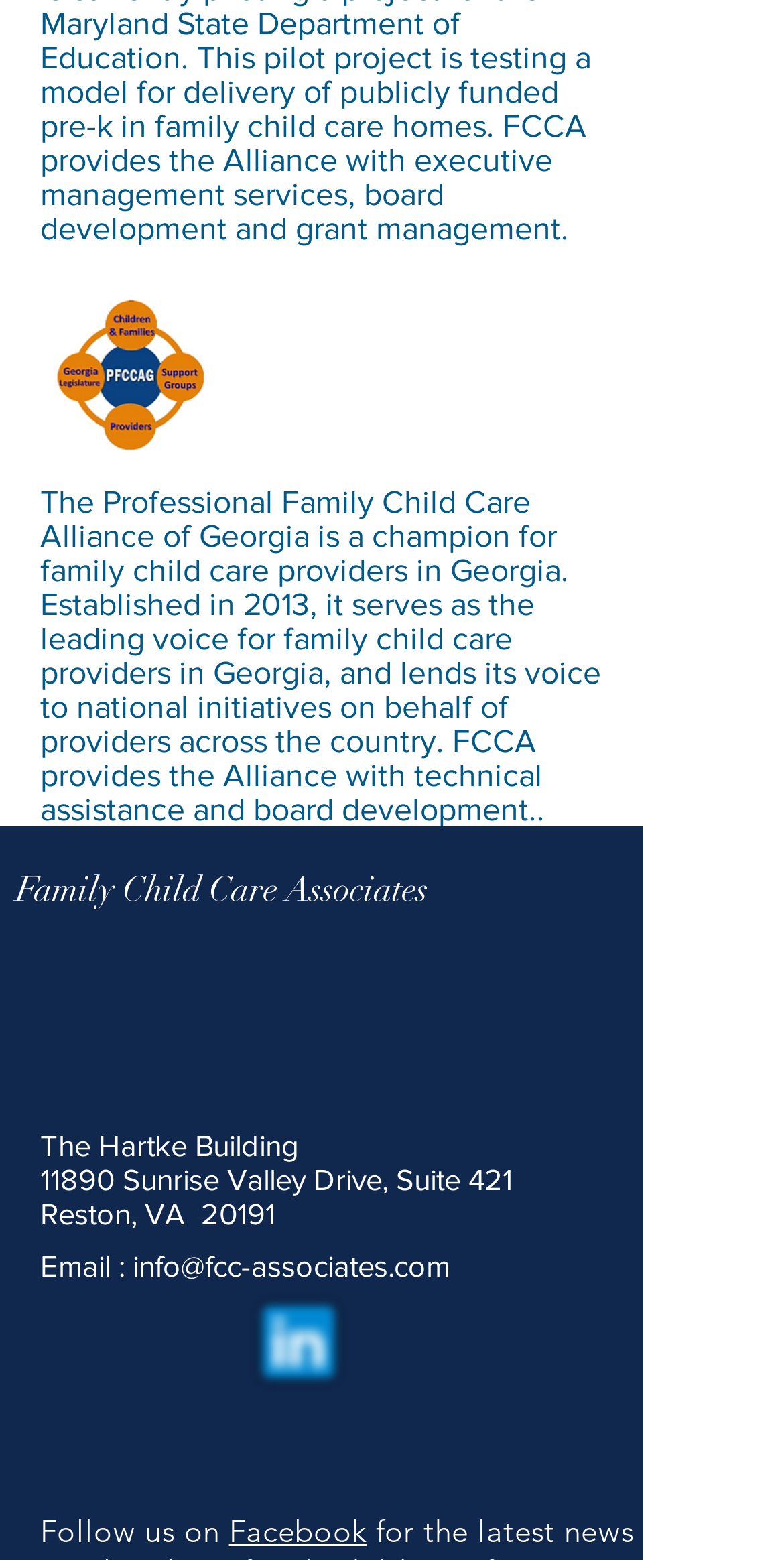What is the name of the organization?
Provide a concise answer using a single word or phrase based on the image.

PFCCAG